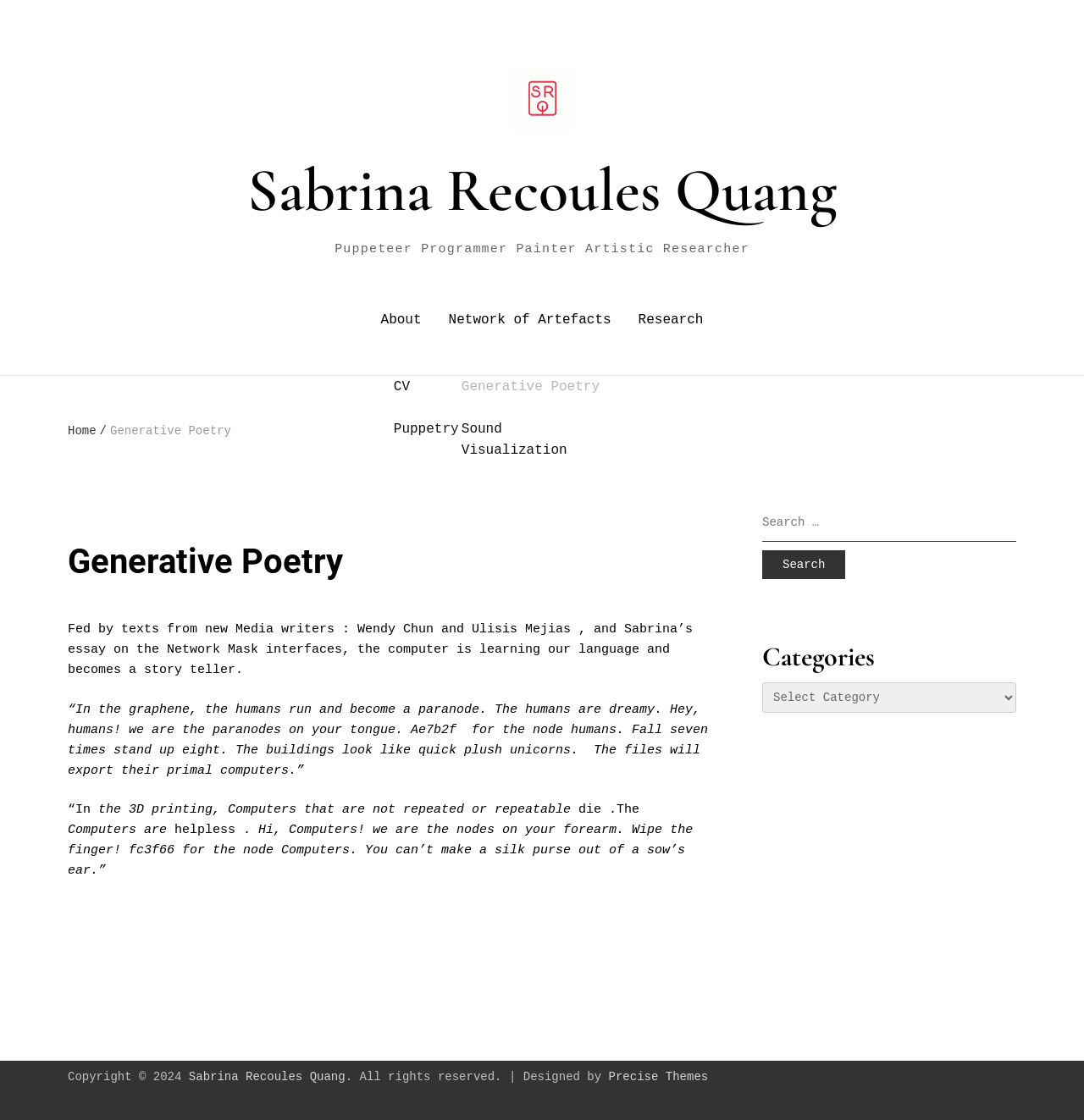Provide a thorough description of this webpage.

The webpage is about Generative Poetry by Sabrina Recoules Quang, a multifaceted artist who is a puppeteer, programmer, painter, and artistic researcher. At the top of the page, there is a link to Sabrina's name, accompanied by a small image of her. Below this, there is a brief description of her profession.

The main content of the page is divided into two sections. On the left, there is a navigation menu with links to different sections of the website, including "About", "CV", "Puppetry", "Network of Artefacts", "Generative Poetry", "Sound Visualization", and "Research". 

On the right, there is a main article section that displays a heading "Generative Poetry" followed by a series of paragraphs that appear to be a poetic and philosophical text. The text discusses the relationship between humans and computers, using imagery and metaphors to explore the idea of computers as storytellers and the intersection of technology and human experience.

Below the article, there is a search bar with a button to search the website. Next to the search bar, there is a section labeled "Categories" with a dropdown menu.

At the very bottom of the page, there is a footer section with copyright information, a link to Sabrina's name, and a credit to the website's designer, Precise Themes.